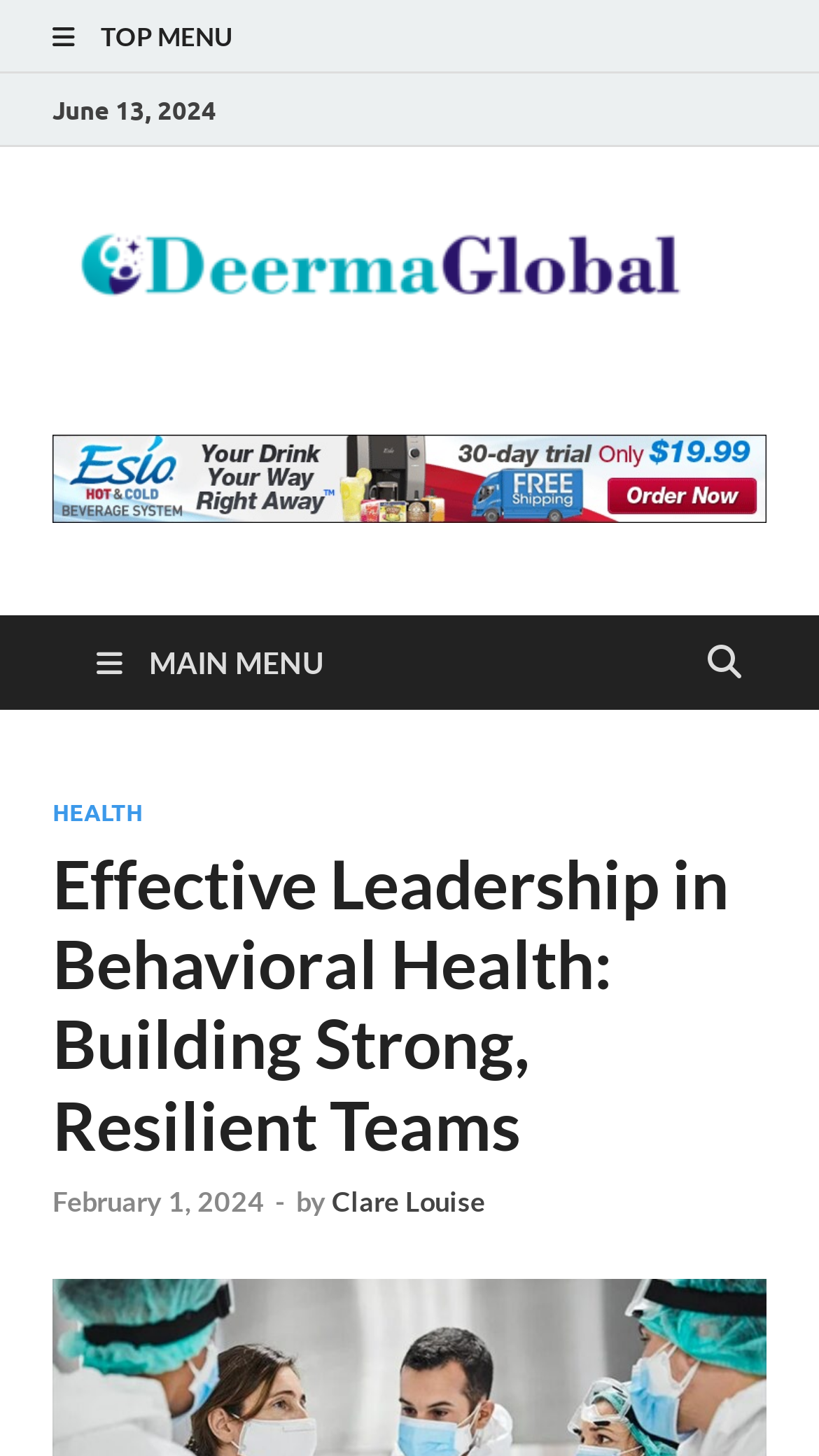What is the time of the article?
Using the image as a reference, deliver a detailed and thorough answer to the question.

I found the time of the article by looking at the section below the main heading, where it says 'February 1, 2024' in a link element, and also in a time element with the same value.